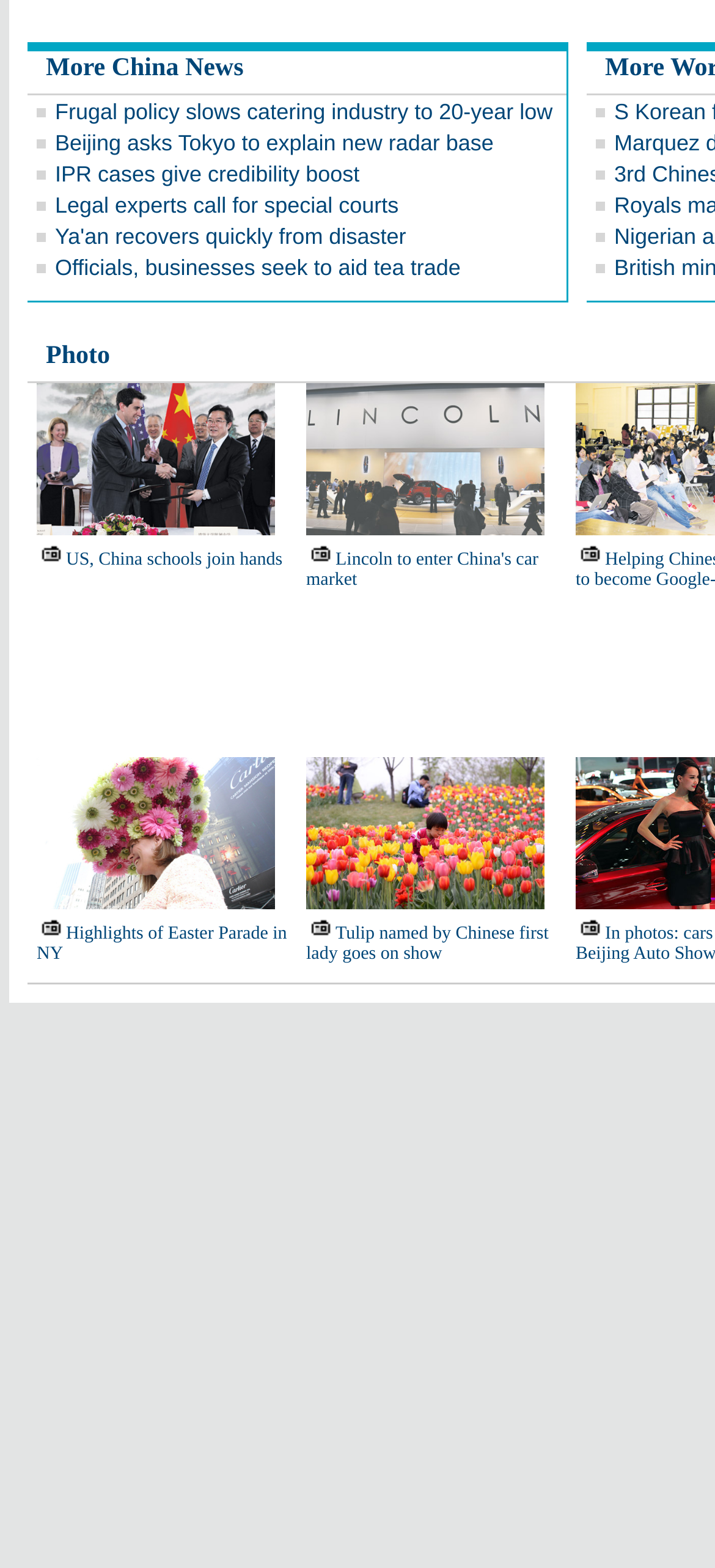Provide a brief response to the question below using one word or phrase:
What is the topic of the first news link?

China News